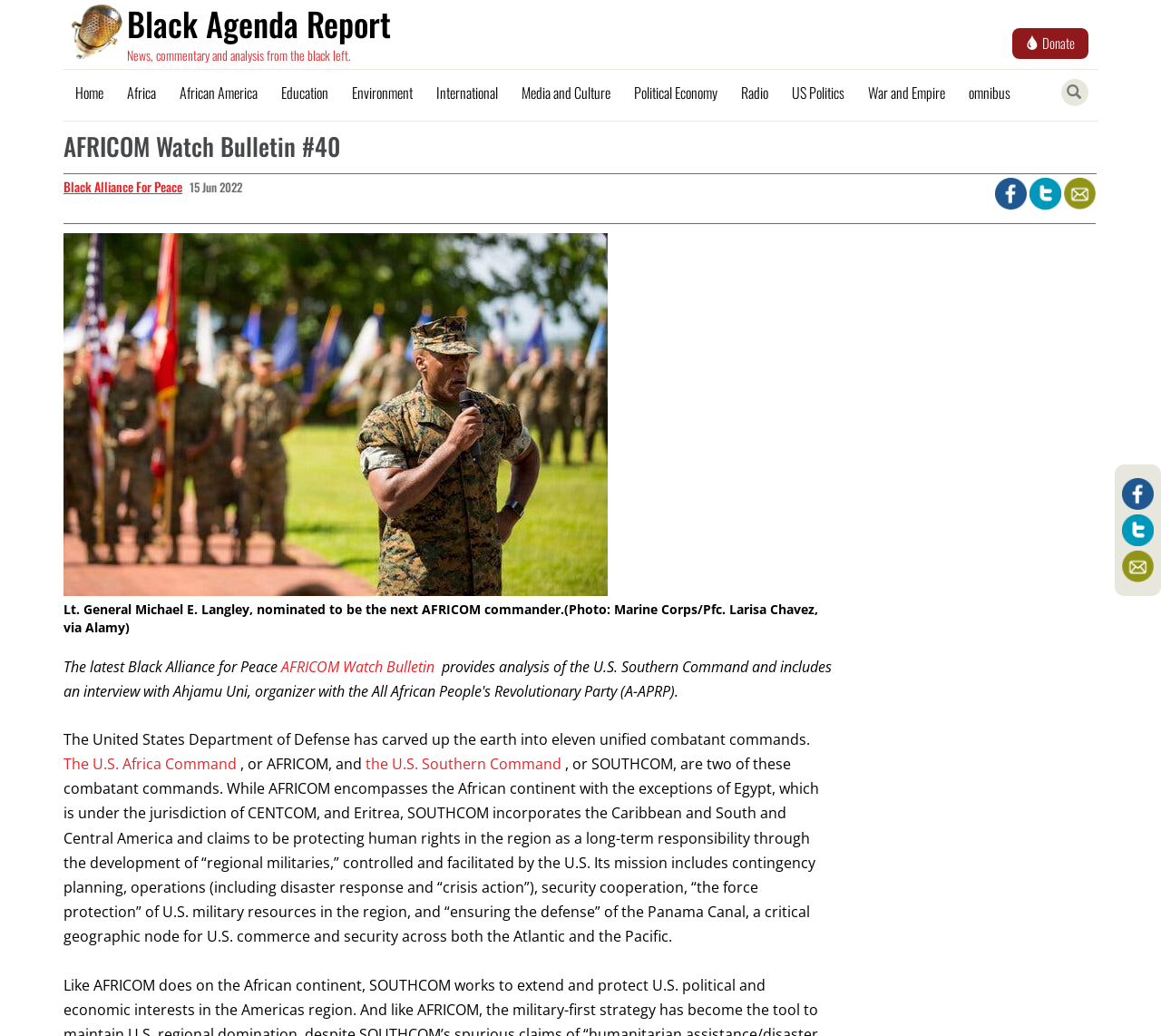Using the provided element description, identify the bounding box coordinates as (top-left x, top-left y, bottom-right x, bottom-right y). Ensure all values are between 0 and 1. Description: International

[0.366, 0.068, 0.439, 0.112]